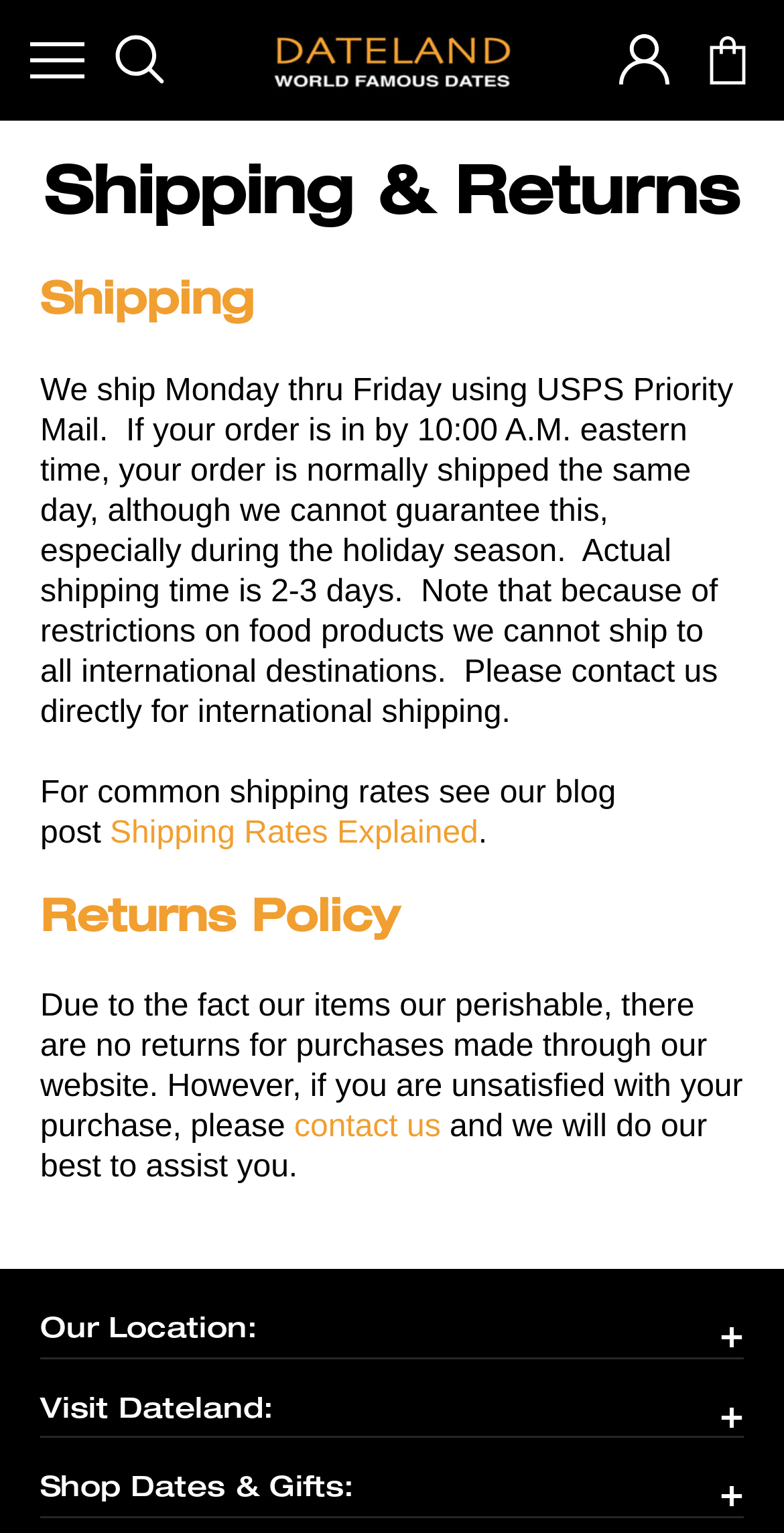Identify and extract the main heading of the webpage.

Shipping & Returns